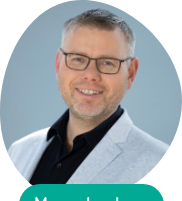Based on the image, please elaborate on the answer to the following question:
What is Boelo Schuur wearing?

According to the caption, Boelo Schuur is elegantly dressed in a light blazer over a black shirt, which contributes to his professional and approachable demeanor.